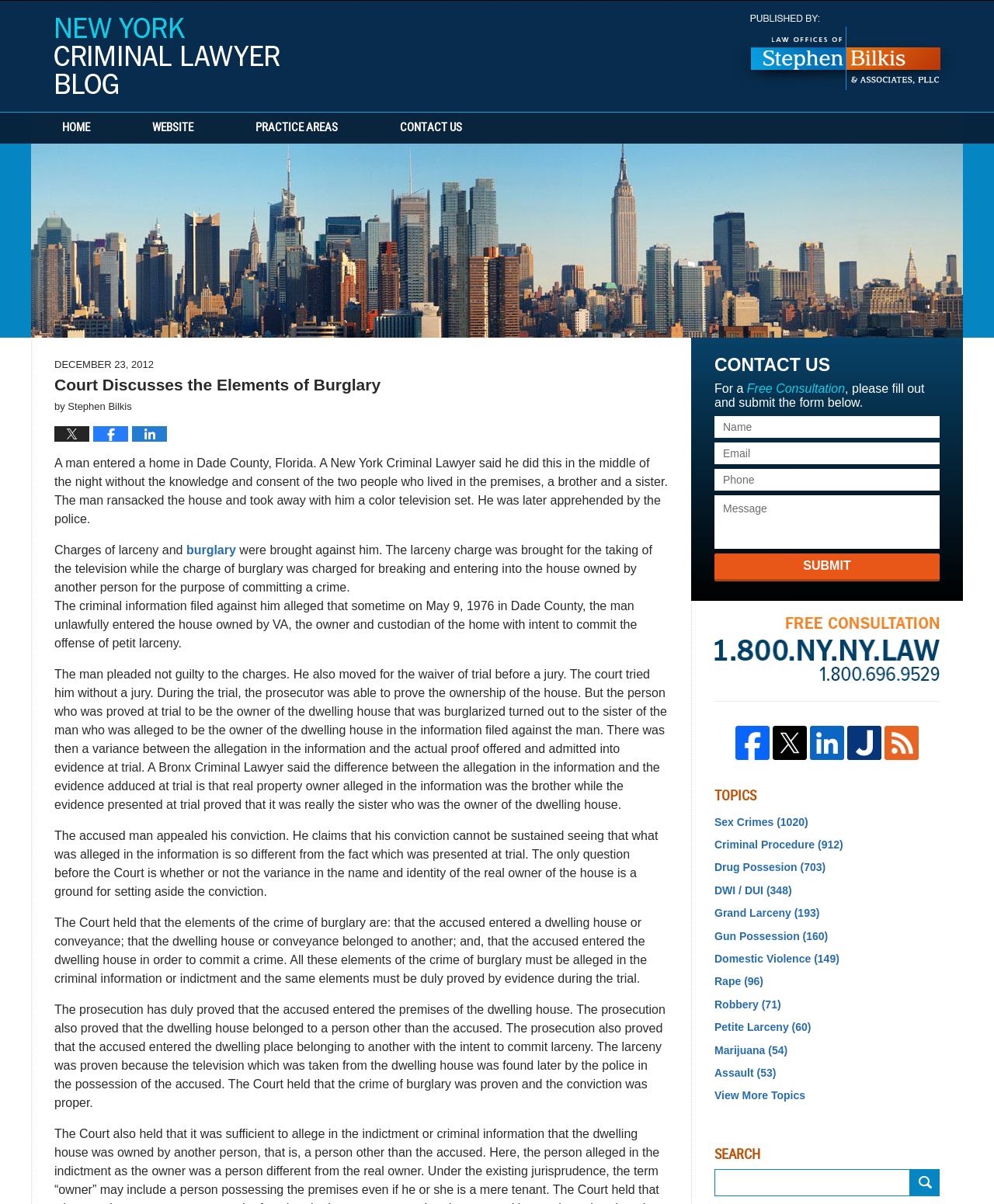Provide the bounding box coordinates of the HTML element described by the text: "Practice Areas". The coordinates should be in the format [left, top, right, bottom] with values between 0 and 1.

[0.226, 0.093, 0.371, 0.119]